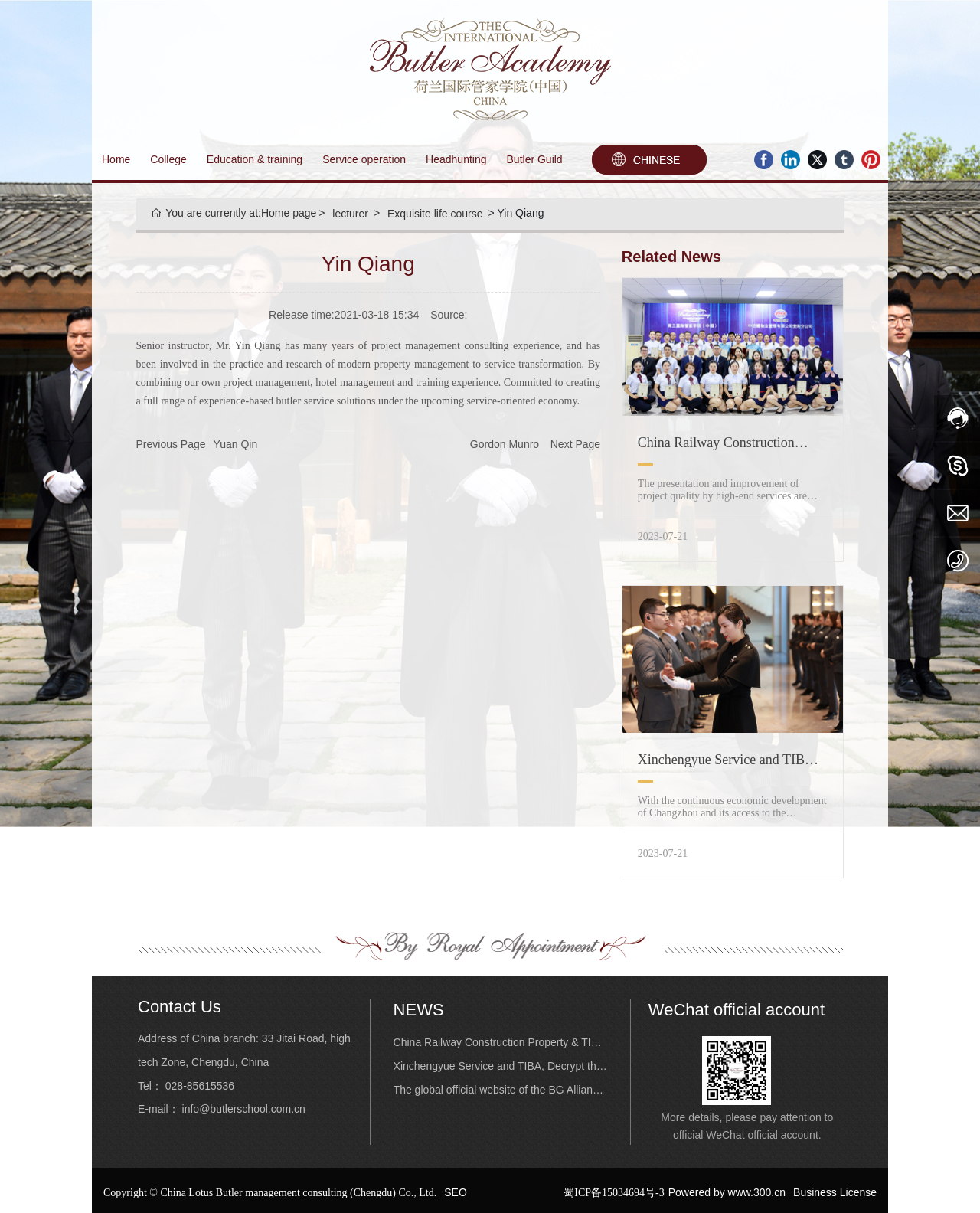Based on the description "SEO", find the bounding box of the specified UI element.

[0.453, 0.978, 0.476, 0.988]